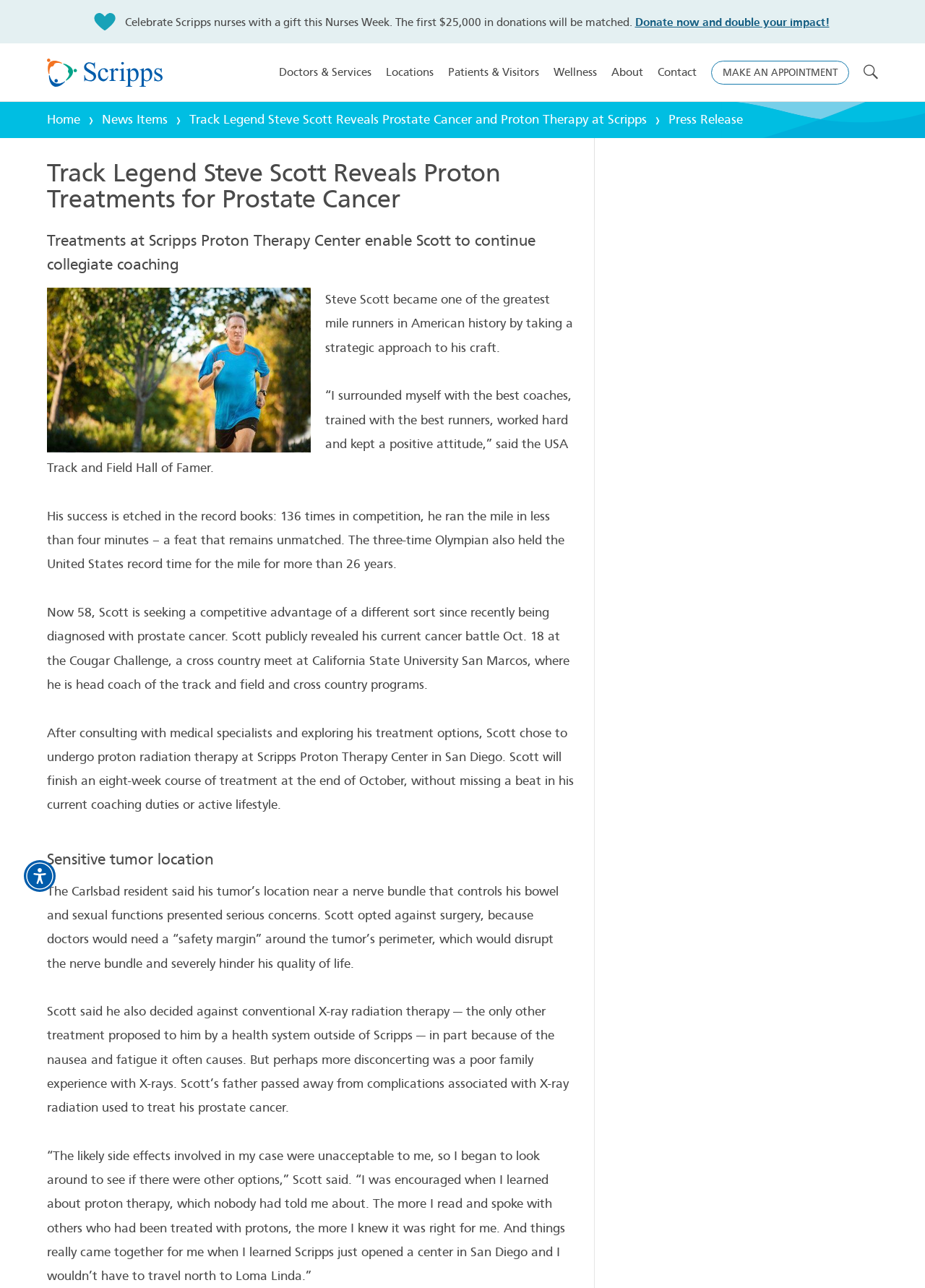Please identify the coordinates of the bounding box that should be clicked to fulfill this instruction: "Visit the 'Doctors & Services' page".

[0.302, 0.049, 0.402, 0.063]